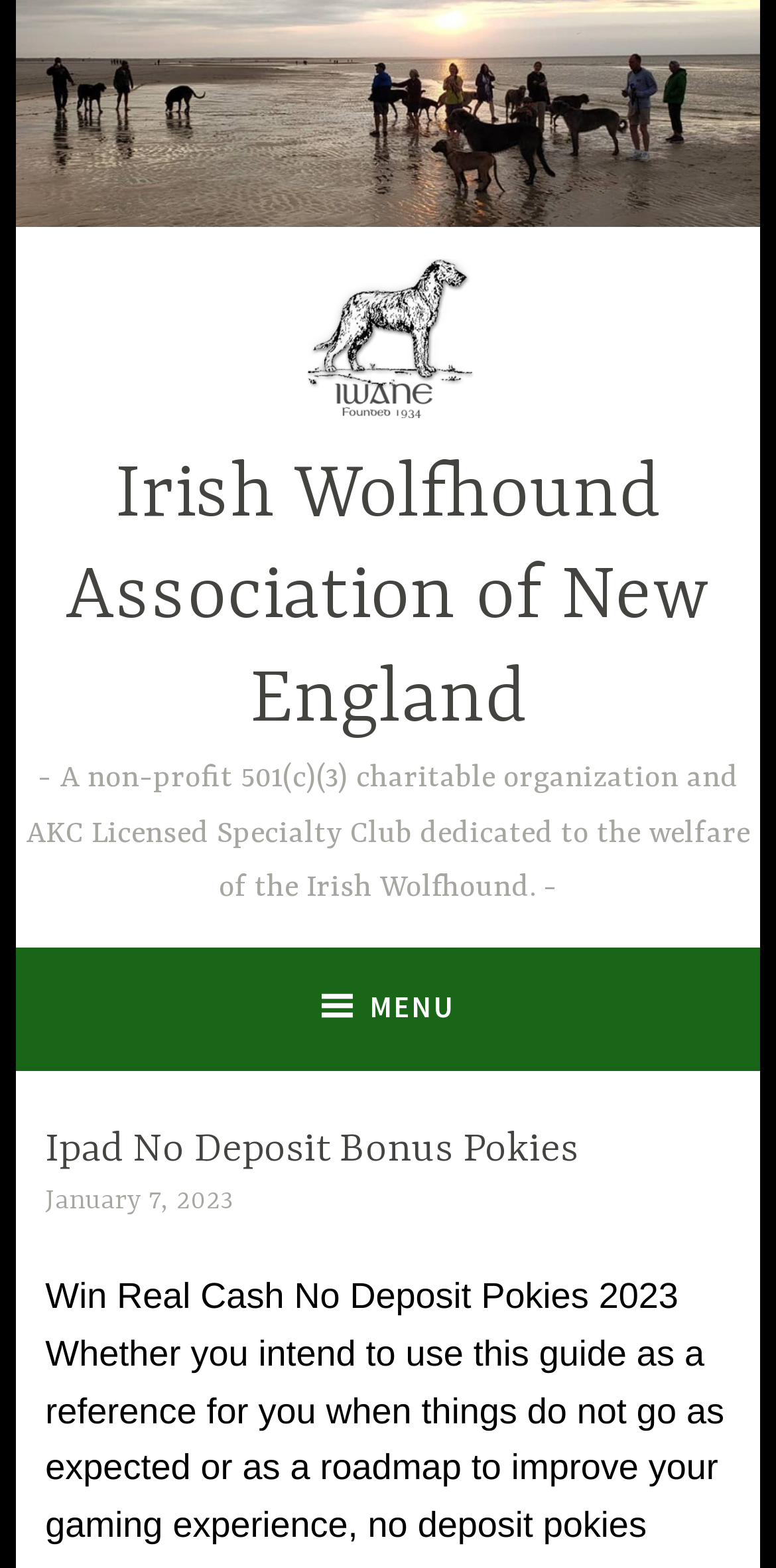Predict the bounding box for the UI component with the following description: "Menu".

[0.414, 0.604, 0.586, 0.68]